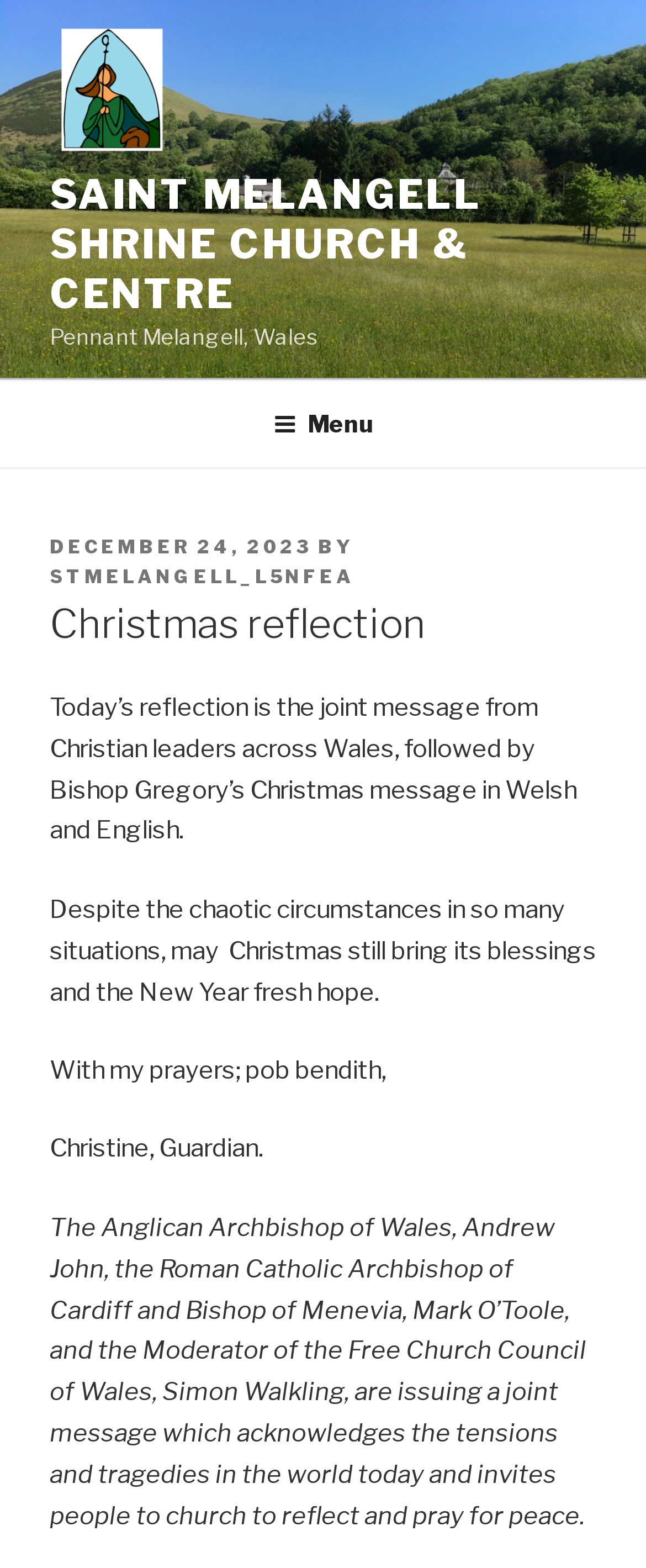What is the language of Bishop Gregory’s message?
From the image, respond using a single word or phrase.

Welsh and English